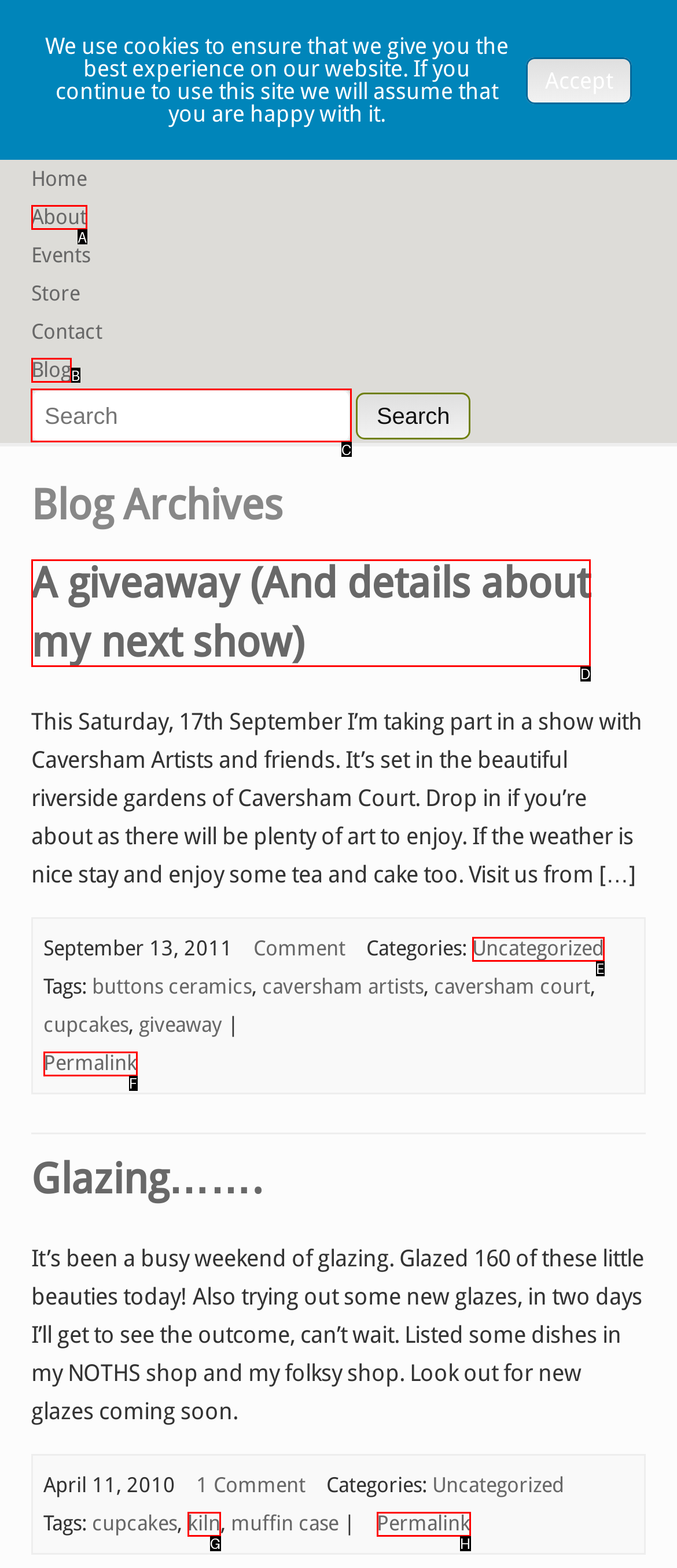Point out the HTML element I should click to achieve the following: search for something Reply with the letter of the selected element.

C